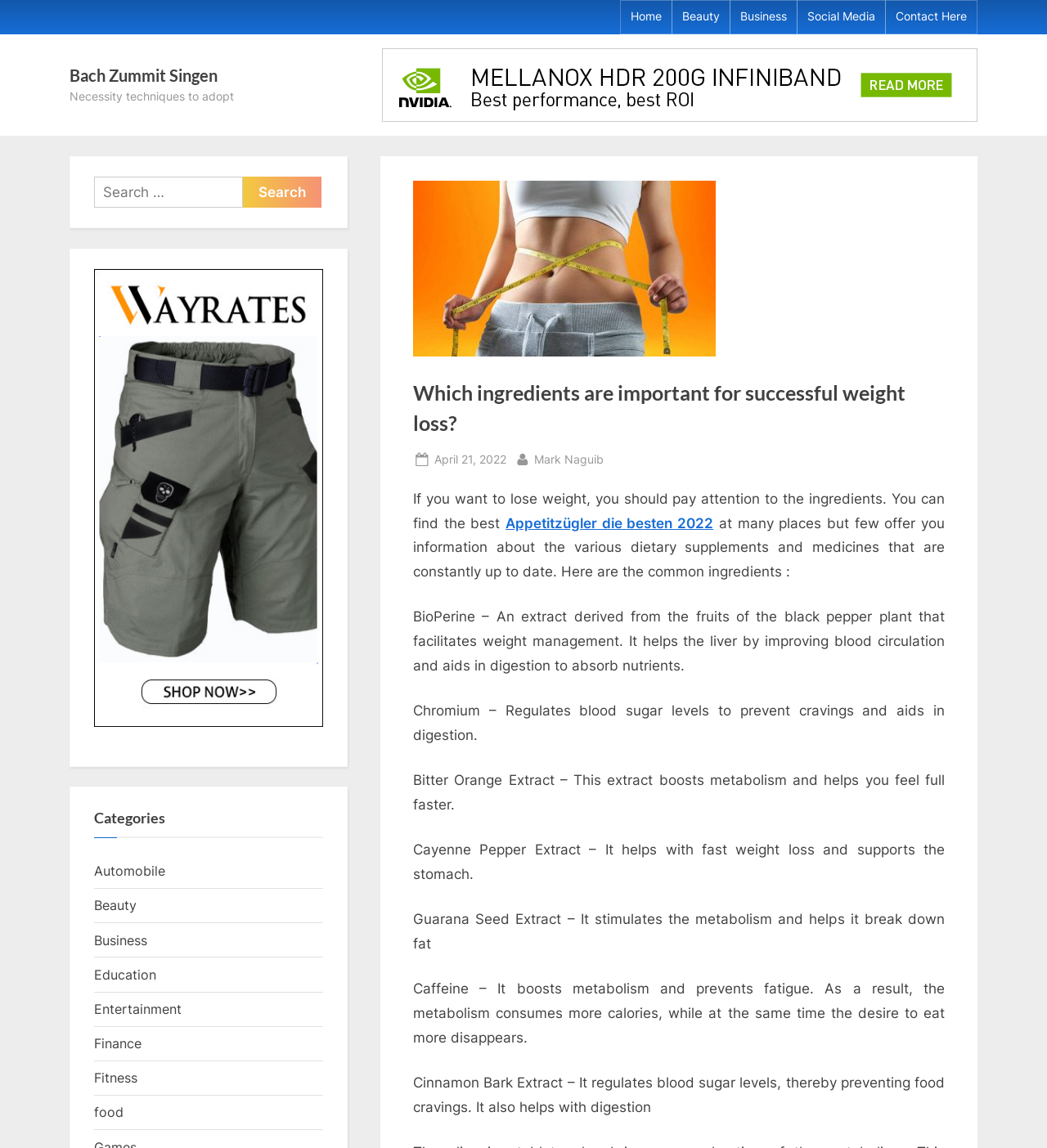Pinpoint the bounding box coordinates of the clickable area needed to execute the instruction: "Visit the Contact page". The coordinates should be specified as four float numbers between 0 and 1, i.e., [left, top, right, bottom].

[0.855, 0.009, 0.923, 0.022]